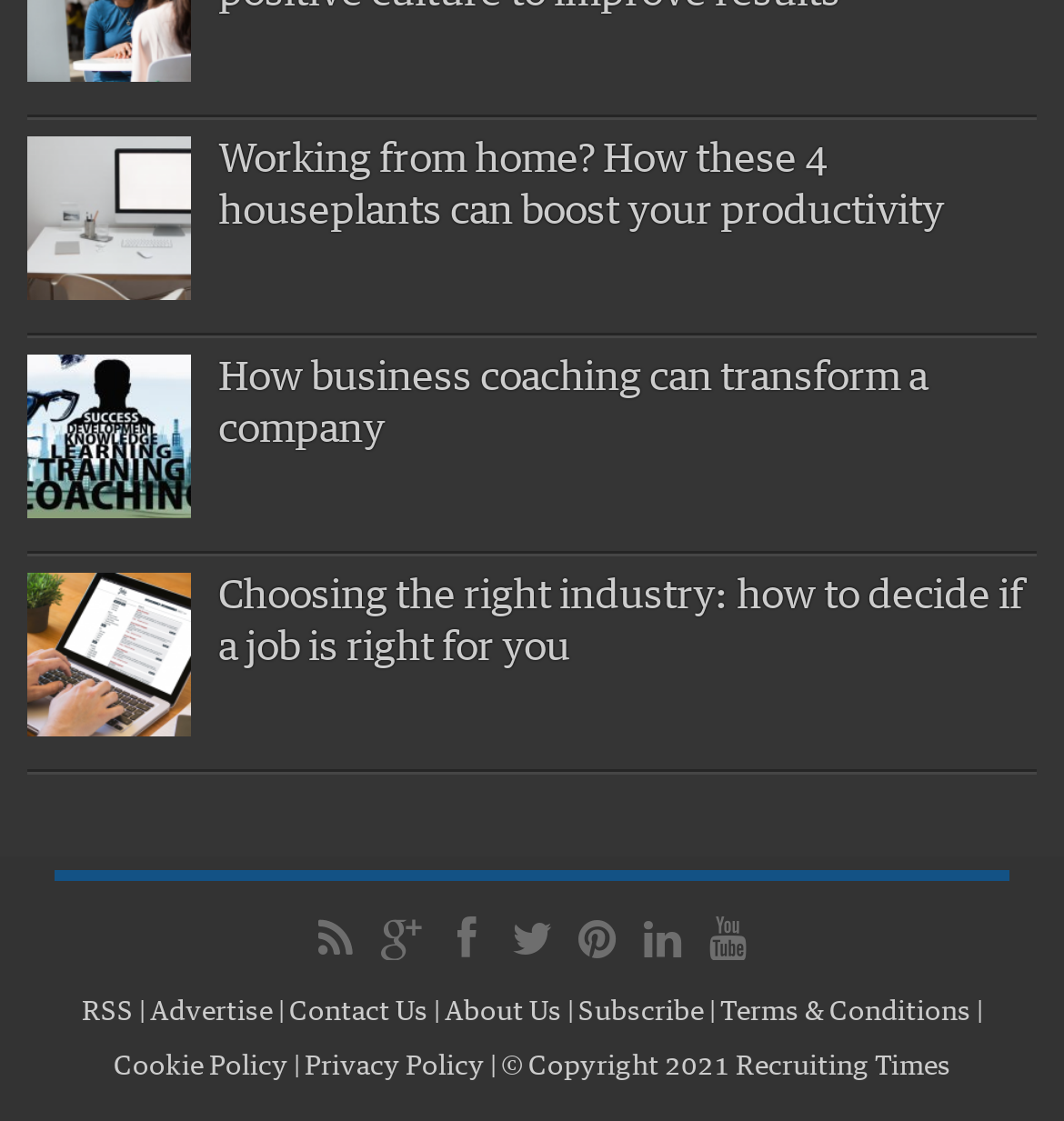How many main categories are present? Based on the screenshot, please respond with a single word or phrase.

3